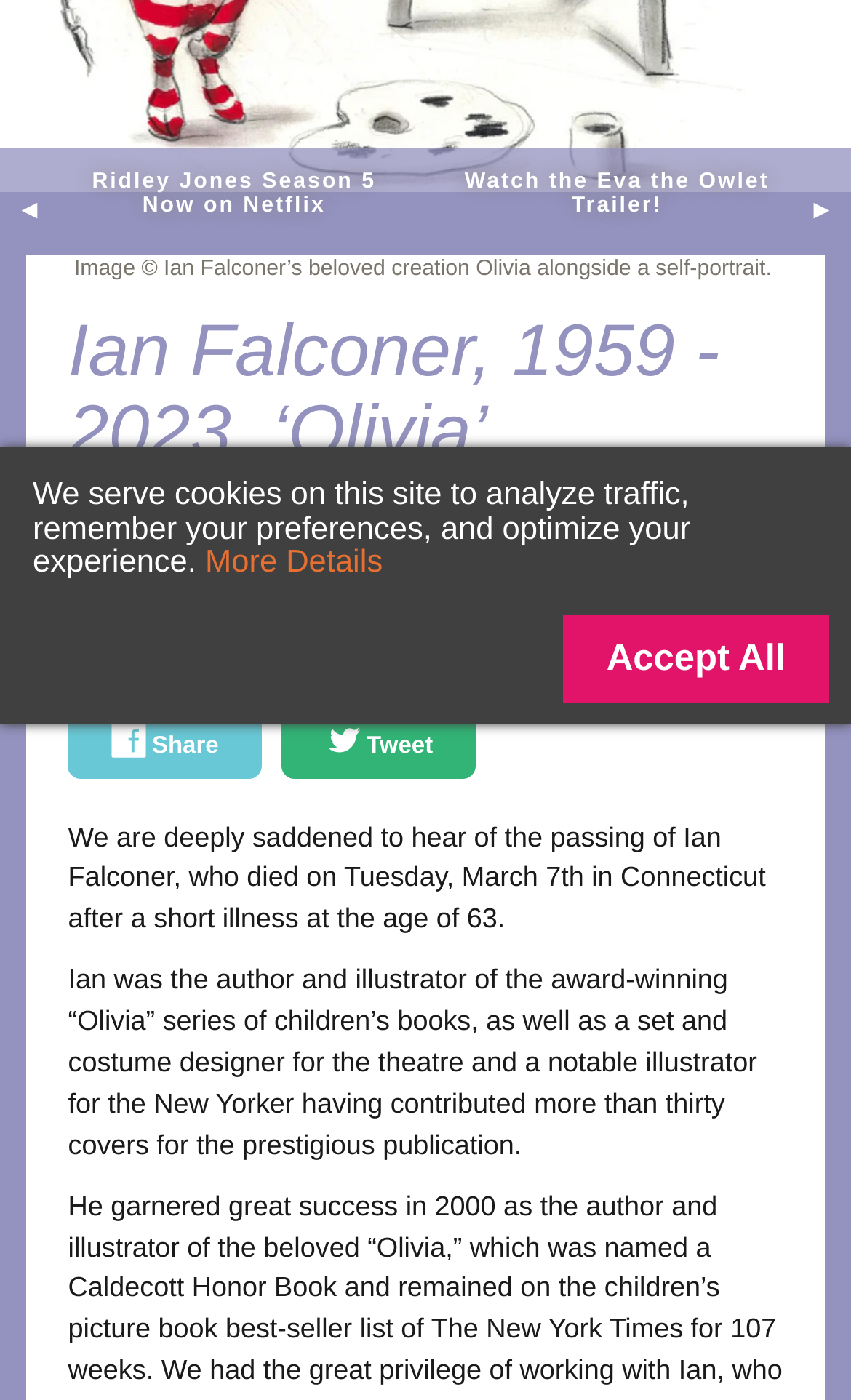Please predict the bounding box coordinates (top-left x, top-left y, bottom-right x, bottom-right y) for the UI element in the screenshot that fits the description: News

[0.08, 0.475, 0.147, 0.492]